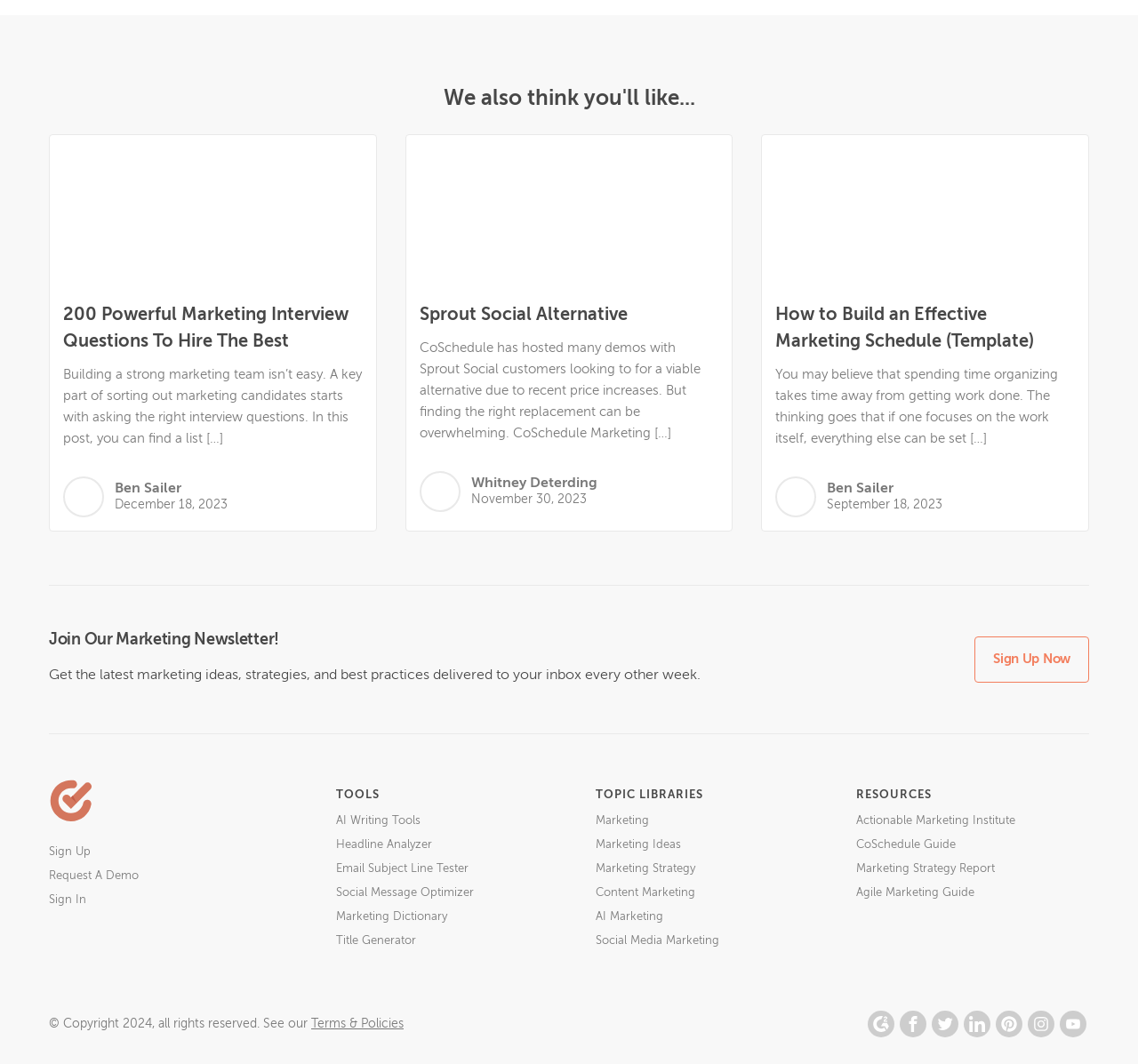Answer this question in one word or a short phrase: What is the purpose of the 'TOOLS' section?

To provide marketing tools